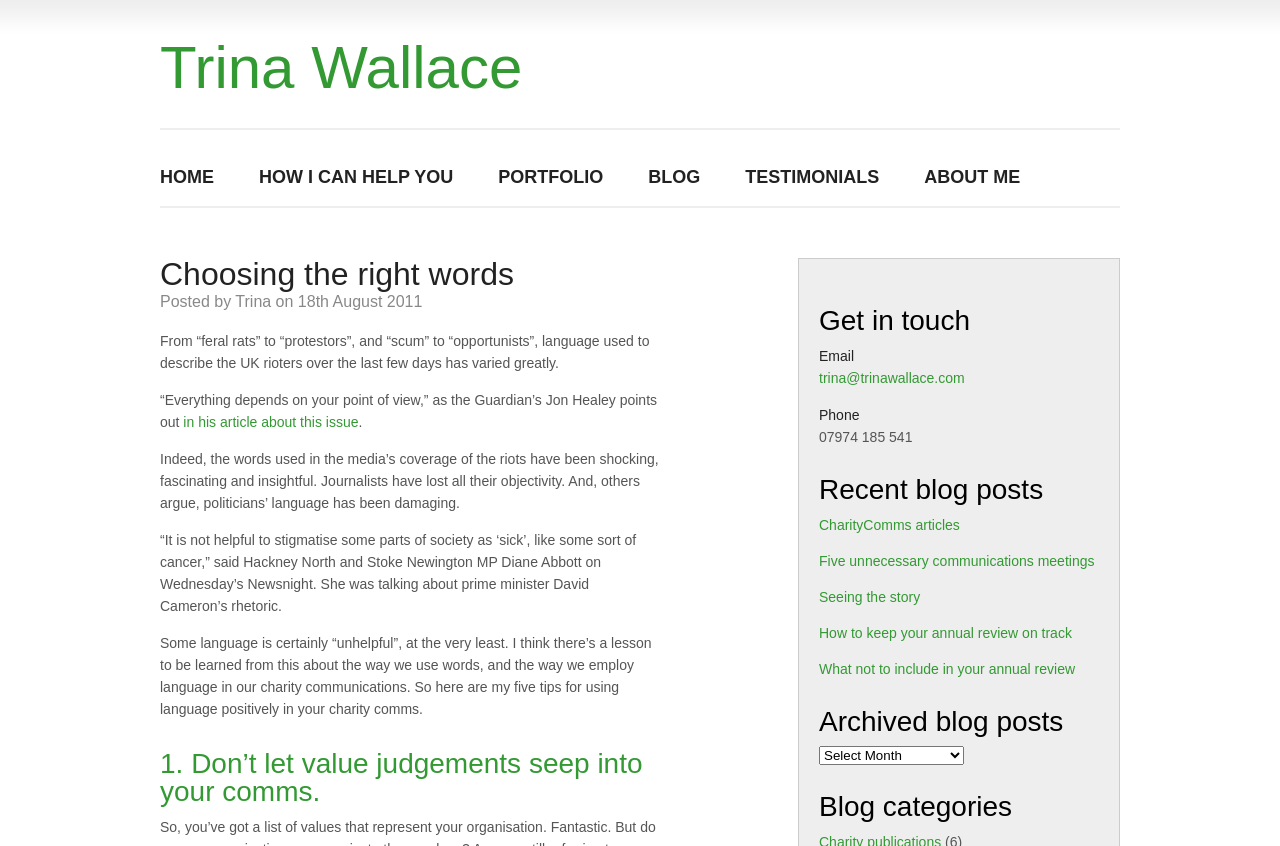Offer a detailed account of what is visible on the webpage.

This webpage is about Trina Wallace, a charity copywriter and communications consultant. At the top, there is a heading with her name, followed by a navigation menu with links to different sections of the website, including "HOME", "HOW I CAN HELP YOU", "PORTFOLIO", "BLOG", "TESTIMONIALS", and "ABOUT ME".

Below the navigation menu, there is a heading "Choosing the right words" and a subheading "Posted by Trina on 18th August 2011". This is followed by a series of paragraphs discussing the language used to describe the UK rioters in 2011 and how it varied greatly. The text also quotes a Guardian article and a politician's statement on the issue.

The webpage then provides five tips for using language positively in charity communications, with headings such as "1. Don’t let value judgements seep into your comms." These tips are presented in a clear and concise manner.

On the right side of the webpage, there is a section with contact information, including an email address and phone number. Below this, there is a list of recent blog posts with links to articles such as "CharityComms articles" and "Five unnecessary communications meetings". Further down, there is a section for archived blog posts and a combobox to select from different categories.

Overall, the webpage has a clean and organized layout, with clear headings and concise text. The content is focused on Trina Wallace's expertise in charity communications and provides valuable information and tips for readers.